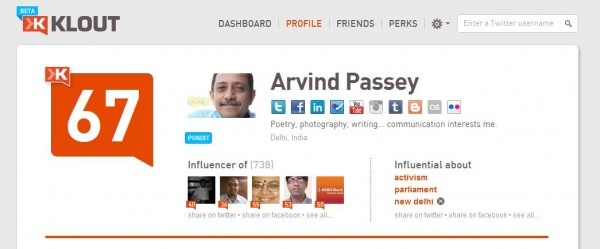Offer a detailed explanation of what is happening in the image.

This image showcases the Klout profile of Arvind Passey, an individual with a Klout score of 67, indicating a significant influence in the social media realm. The profile features a circular profile picture of Passey, alongside various social media icons that link to his online presence across platforms such as Twitter, LinkedIn, and Facebook. His location is listed as Delhi, India, and under his name, a brief description highlights his interests, including poetry, photography, and writing. 

The profile also identifies him as a 'Pundit' and mentions that he is an influencer, engaging with topics related to activism and parliament. The layout displays an aesthetic combination of elements, including a clean dashboard interface and visually engaging graphics, which reflect his active online persona and social influence.